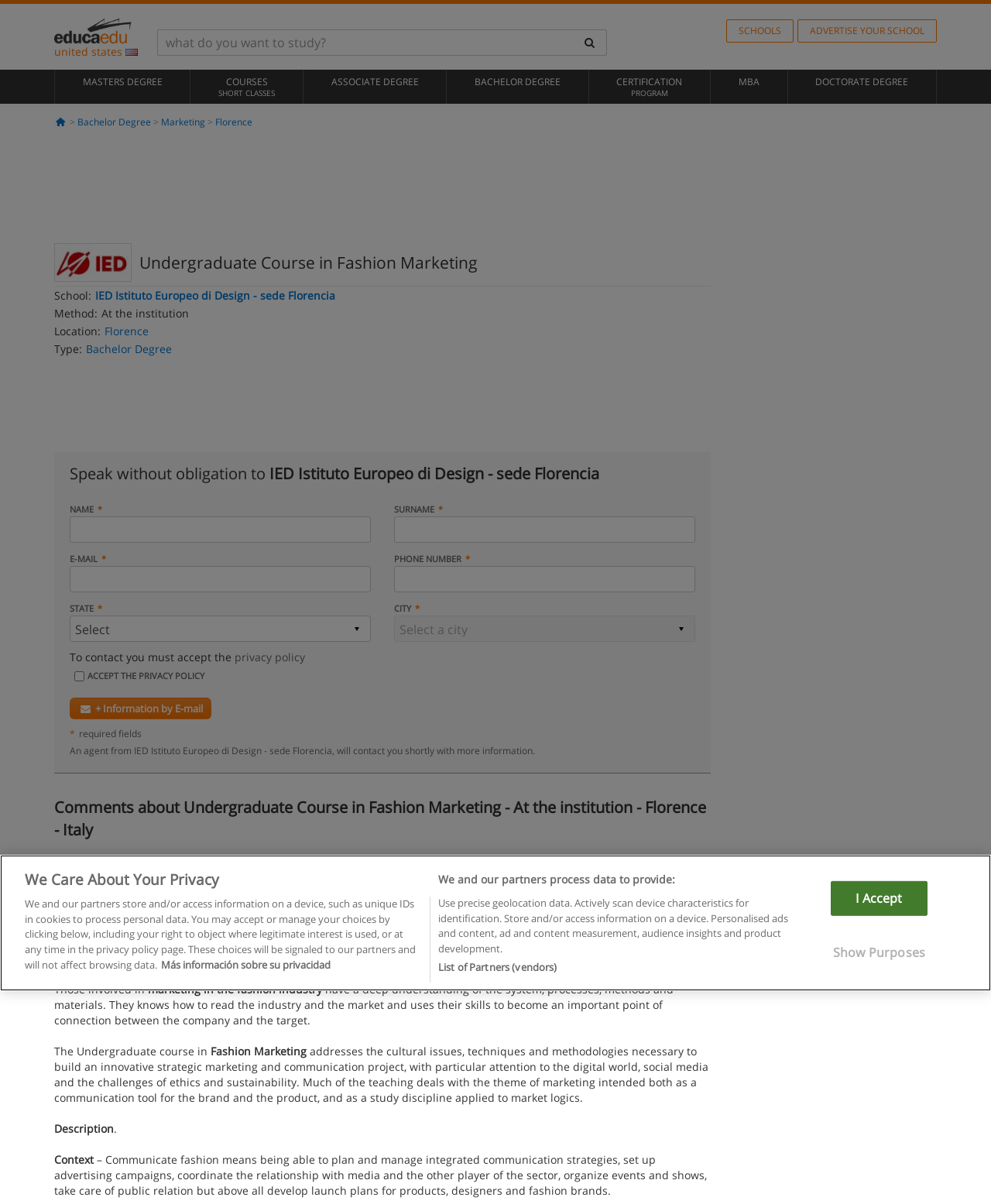Determine the bounding box for the UI element as described: "Marketing". The coordinates should be represented as four float numbers between 0 and 1, formatted as [left, top, right, bottom].

[0.162, 0.096, 0.207, 0.107]